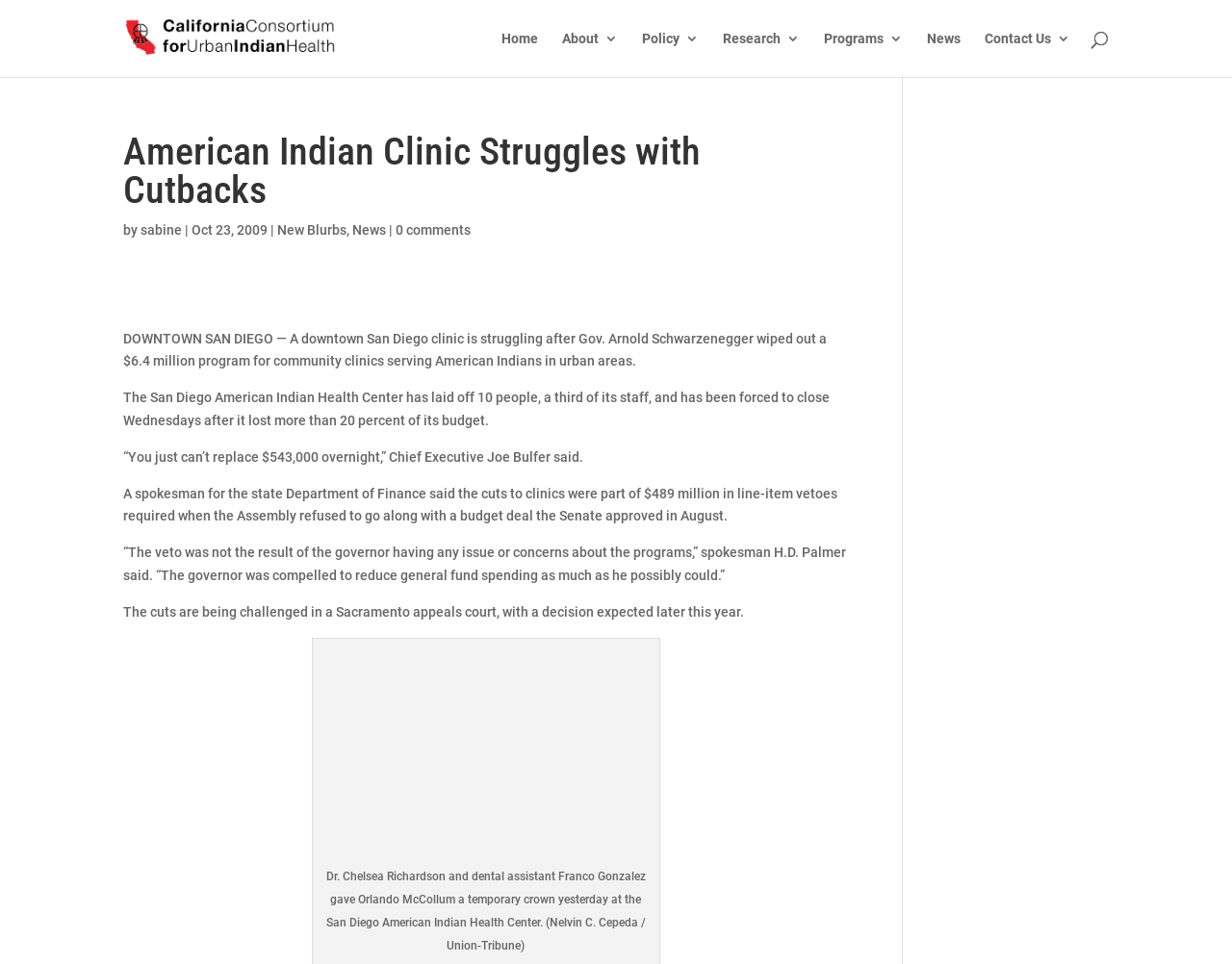How many links are in the top navigation bar?
Answer the question with a thorough and detailed explanation.

I counted the links in the top navigation bar, which are 'Home', 'About 3', 'Policy 3', 'Research 3', 'Programs 3', and 'Contact Us 3', and found that there are 6 links in total.